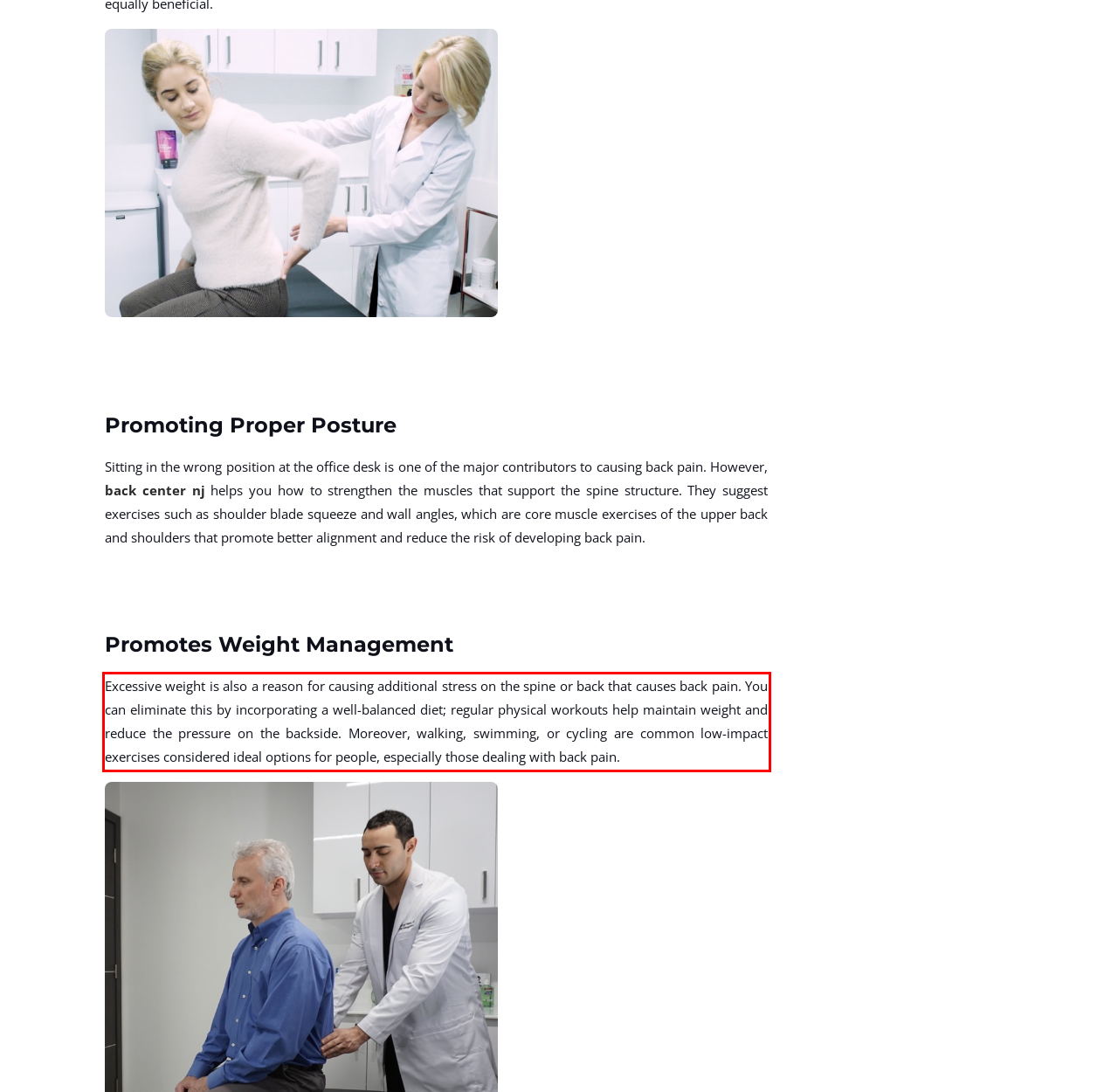Analyze the screenshot of the webpage that features a red bounding box and recognize the text content enclosed within this red bounding box.

Excessive weight is also a reason for causing additional stress on the spine or back that causes back pain. You can eliminate this by incorporating a well-balanced diet; regular physical workouts help maintain weight and reduce the pressure on the backside. Moreover, walking, swimming, or cycling are common low-impact exercises considered ideal options for people, especially those dealing with back pain.